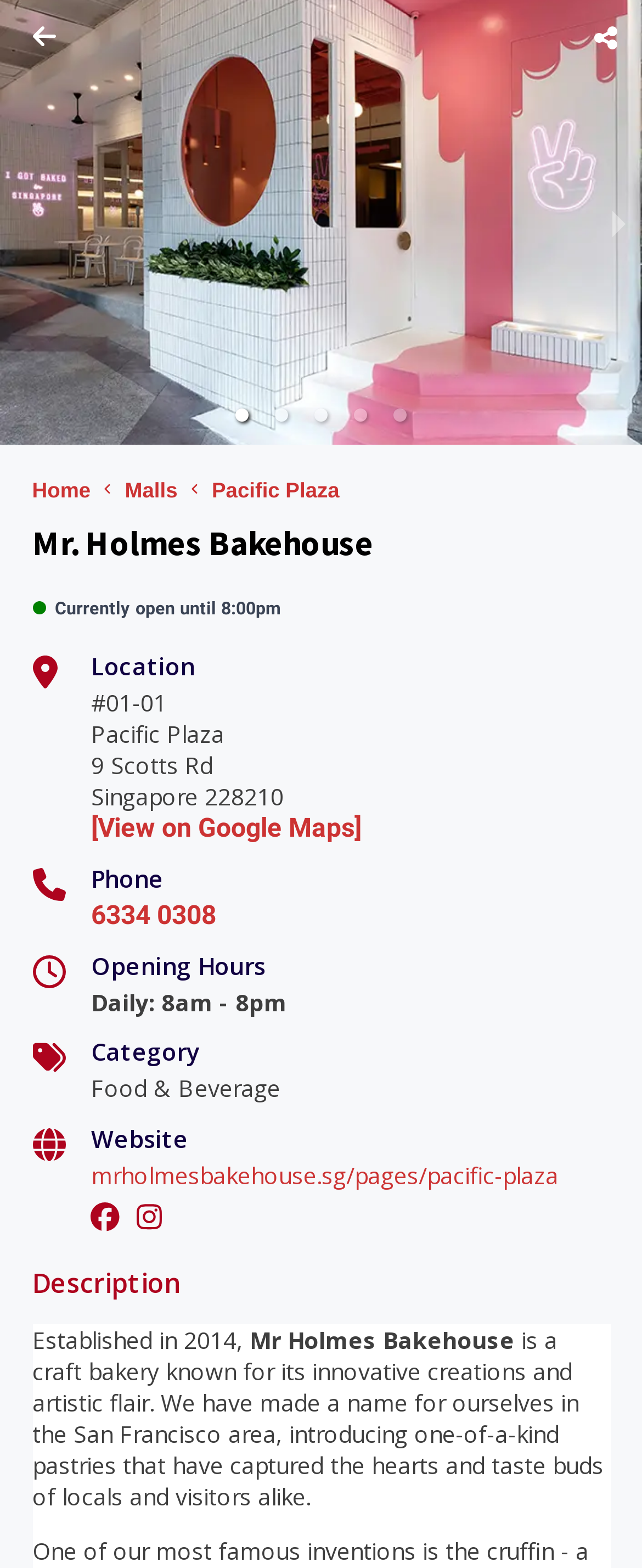Locate the bounding box coordinates of the area to click to fulfill this instruction: "Click on Facebook". The bounding box should be presented as four float numbers between 0 and 1, in the order [left, top, right, bottom].

None